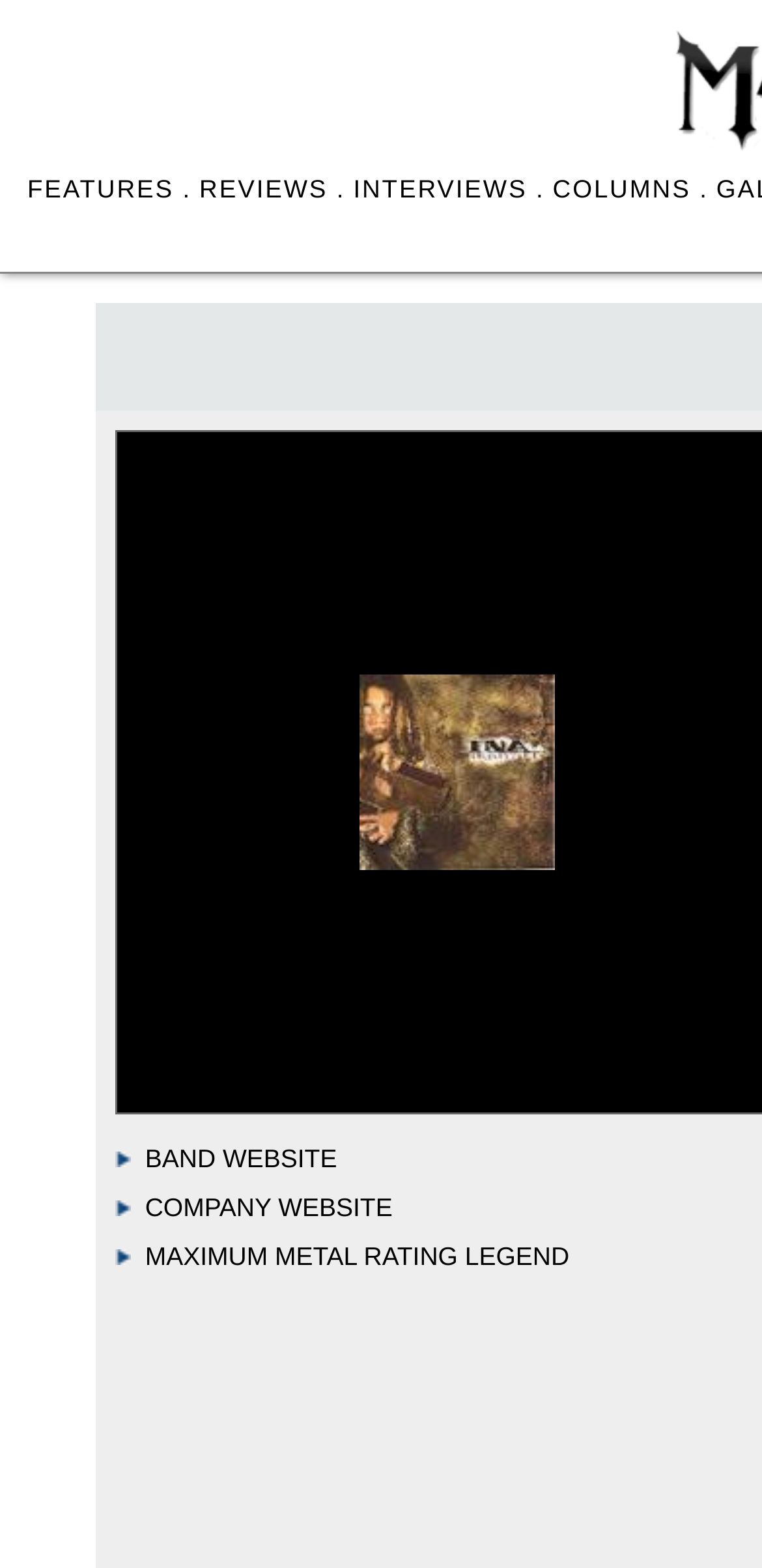What type of news is featured on this website?
Answer the question in as much detail as possible.

Based on the links at the top of the webpage, such as 'FEATURES.', 'REVIEWS.', 'INTERVIEWS.', and 'COLUMNS.', it appears that this website is focused on providing news and information related to heavy metal and hard rock music.